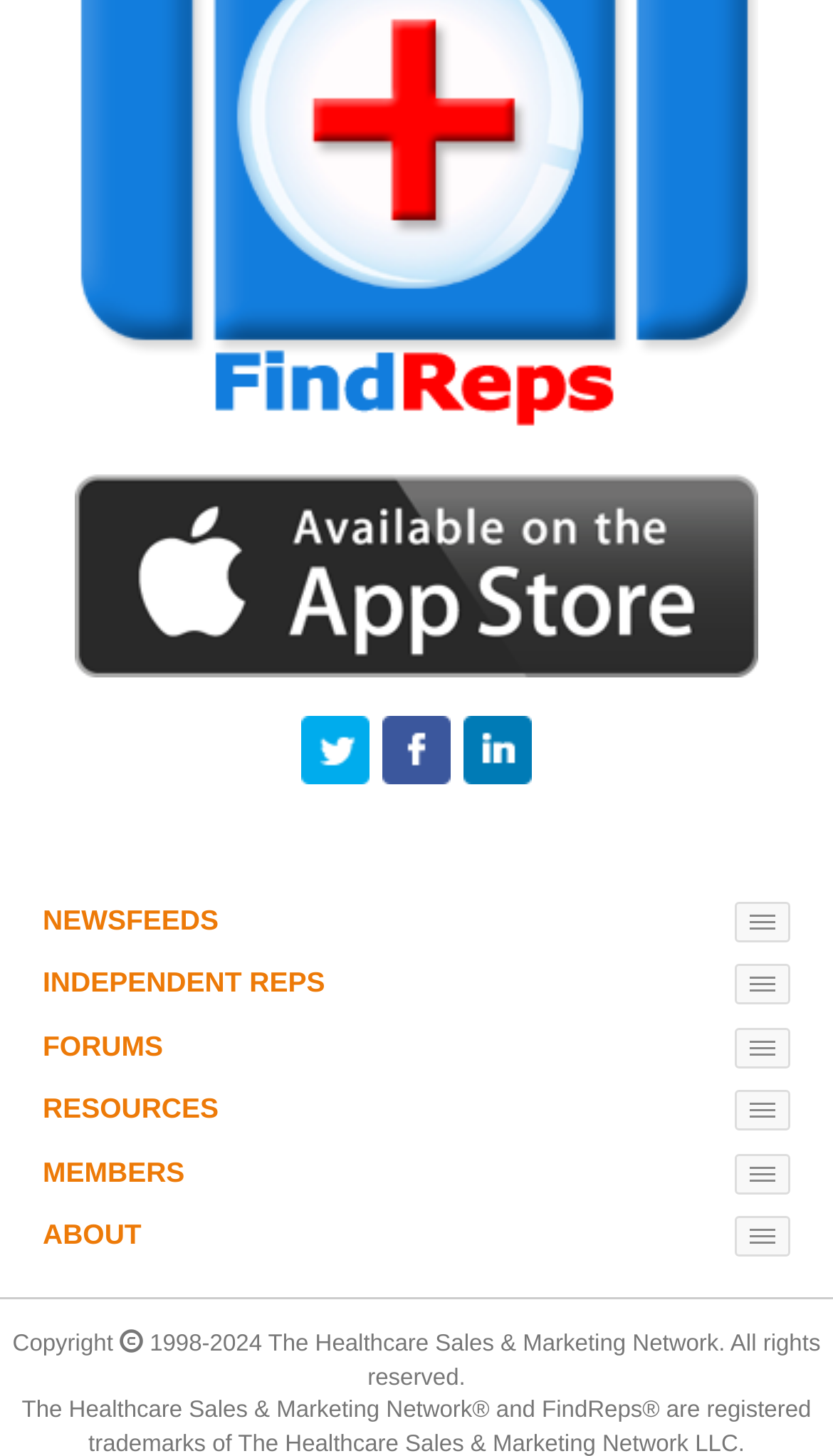Provide a brief response to the question using a single word or phrase: 
What is the position of the toggle menu button?

Right side